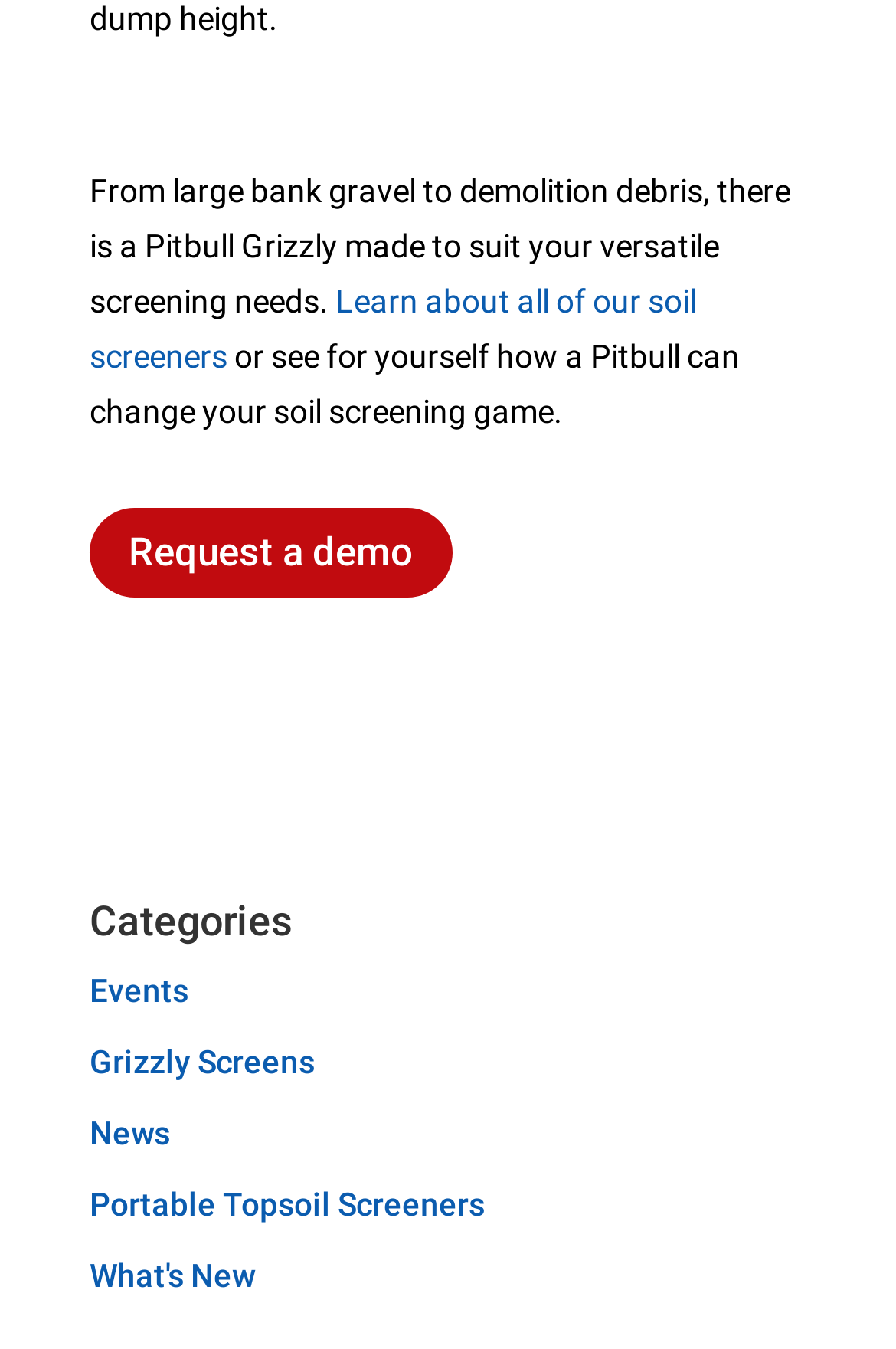What is the topic of the webpage?
Look at the image and answer the question using a single word or phrase.

Soil screeners